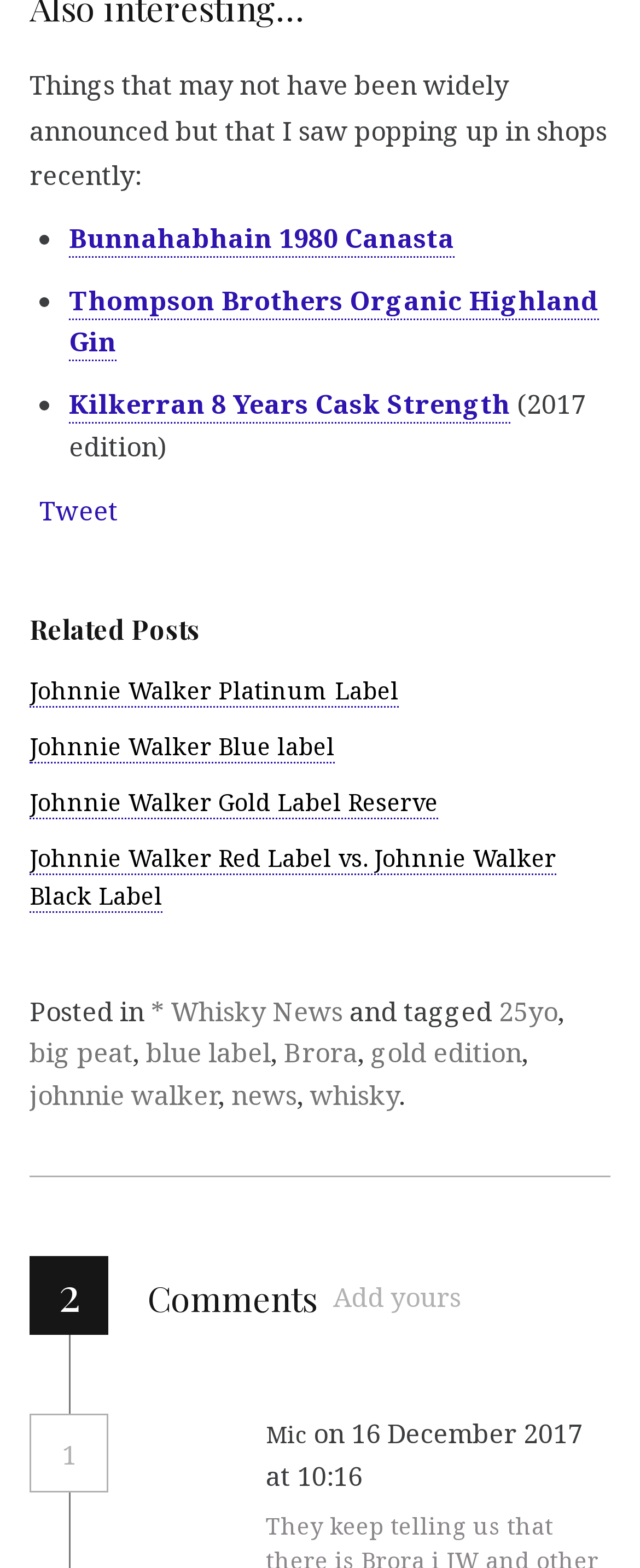Given the element description: "johnnie walker", predict the bounding box coordinates of the UI element it refers to, using four float numbers between 0 and 1, i.e., [left, top, right, bottom].

[0.046, 0.687, 0.341, 0.71]